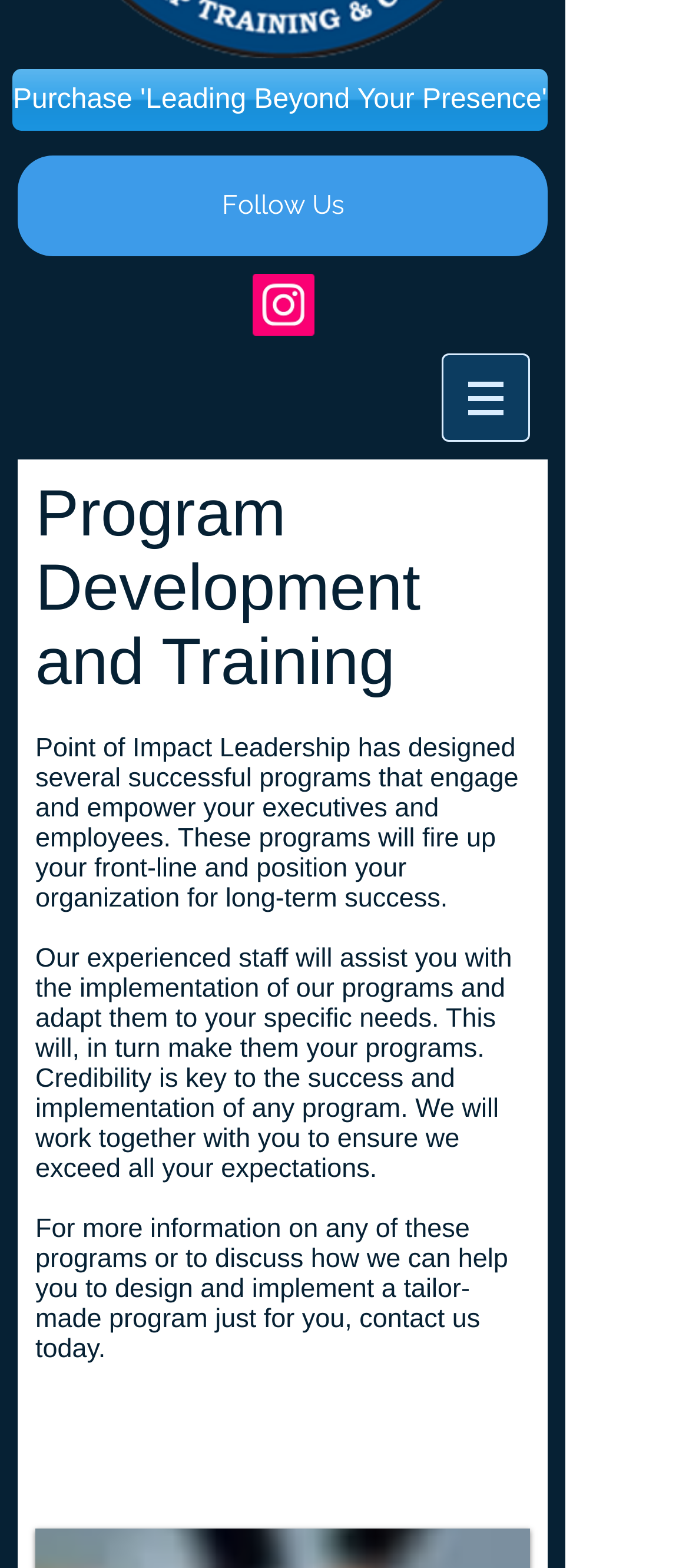Please determine the bounding box coordinates for the element with the description: "Purchase 'Leading Beyond Your Presence'".

[0.018, 0.044, 0.795, 0.083]